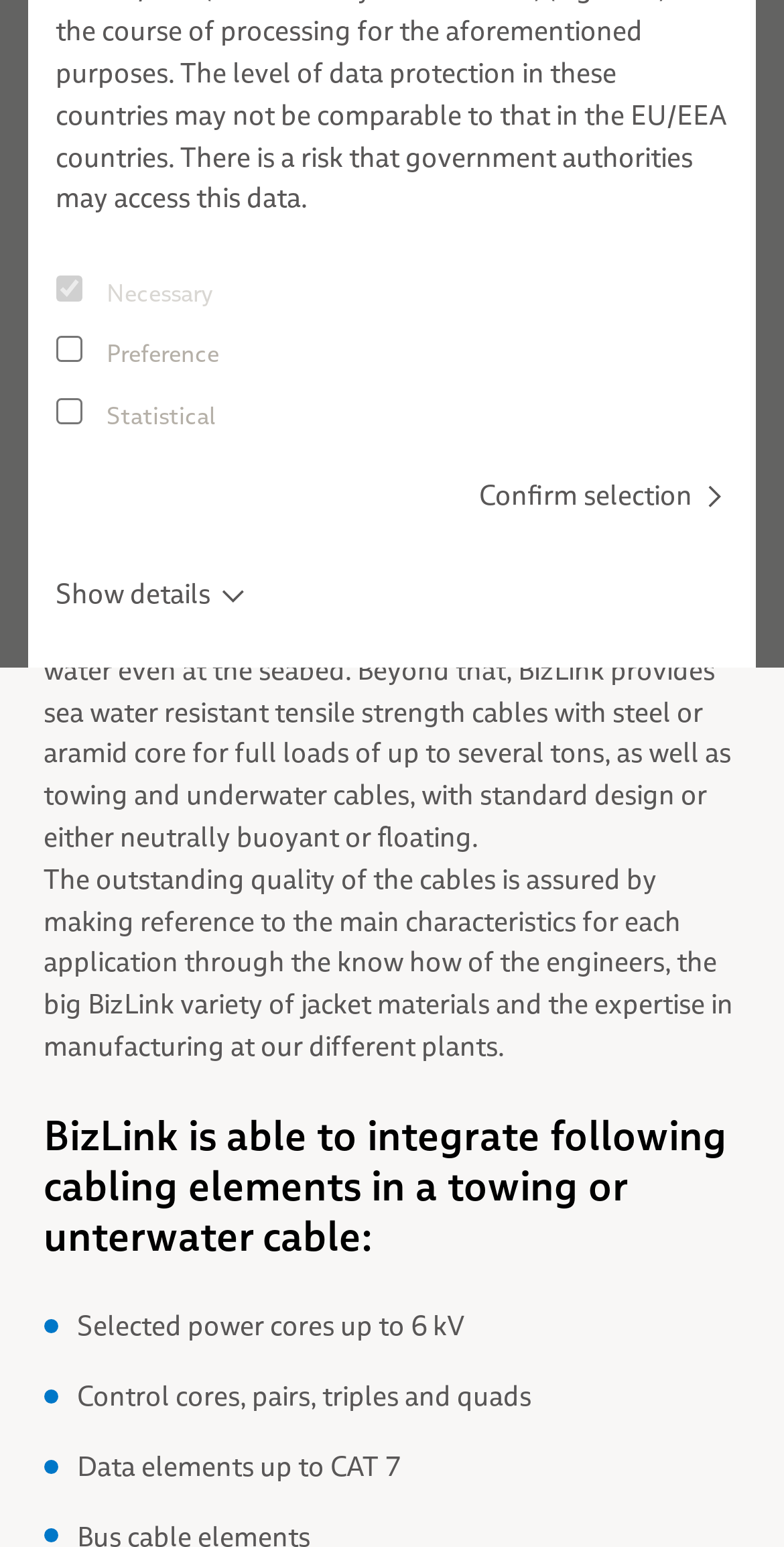Identify the bounding box of the UI element described as follows: "BizLink SeaLine® Underwater cables". Provide the coordinates as four float numbers in the range of 0 to 1 [left, top, right, bottom].

[0.067, 0.405, 0.933, 0.454]